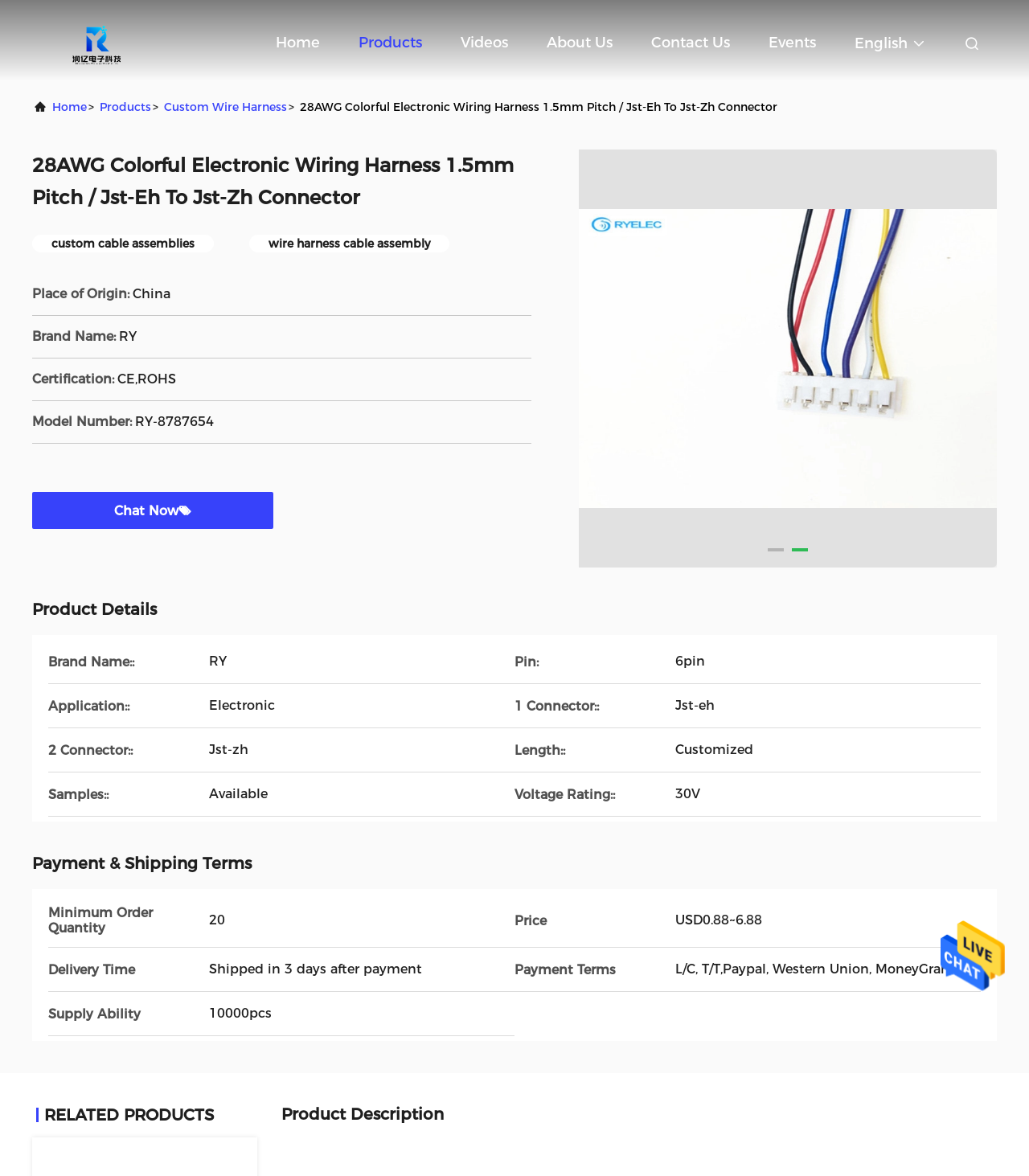Provide the text content of the webpage's main heading.

28AWG Colorful Electronic Wiring Harness 1.5mm Pitch / Jst-Eh To Jst-Zh Connector